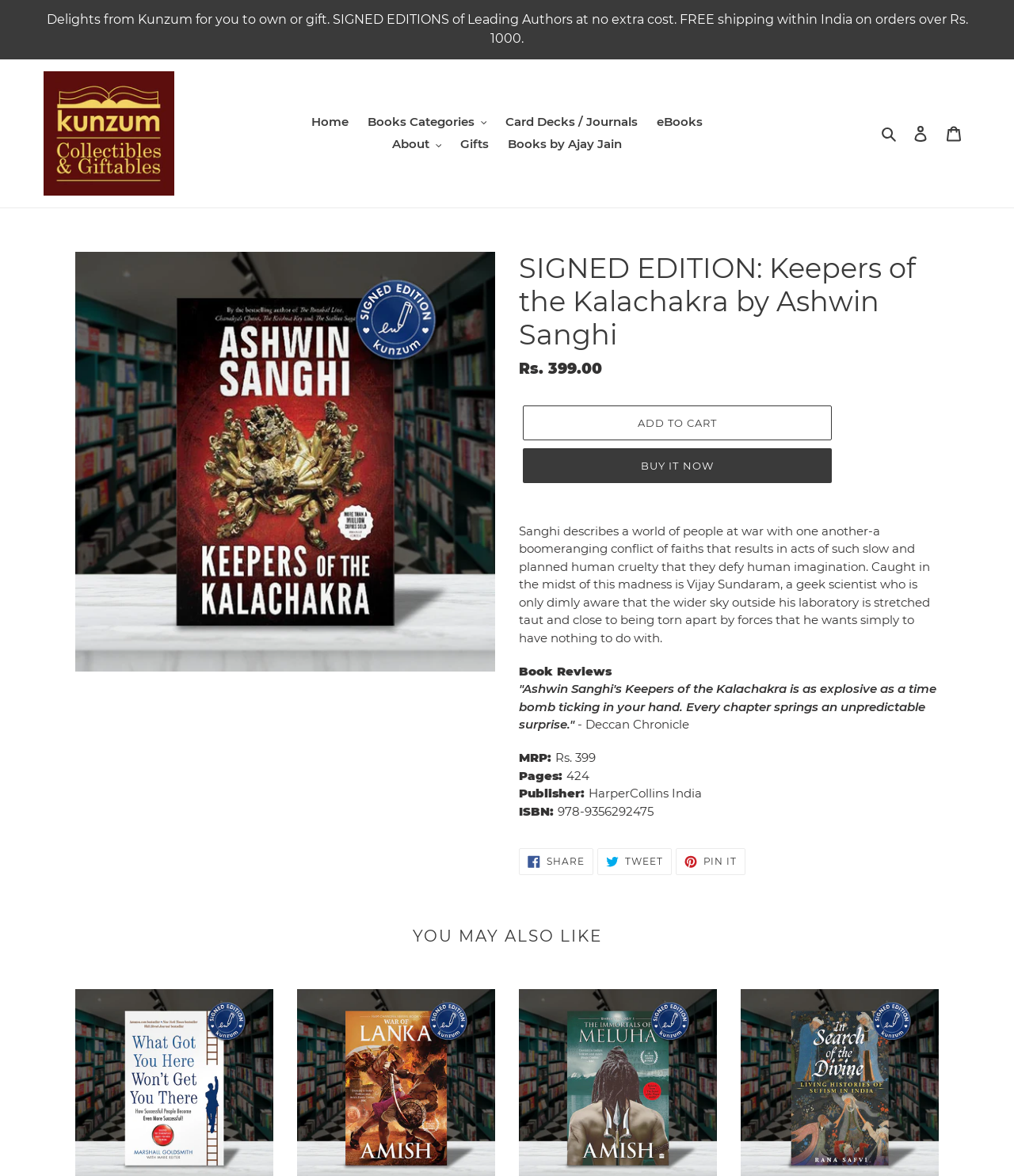Use a single word or phrase to answer the following:
What is the number of pages in the book?

424